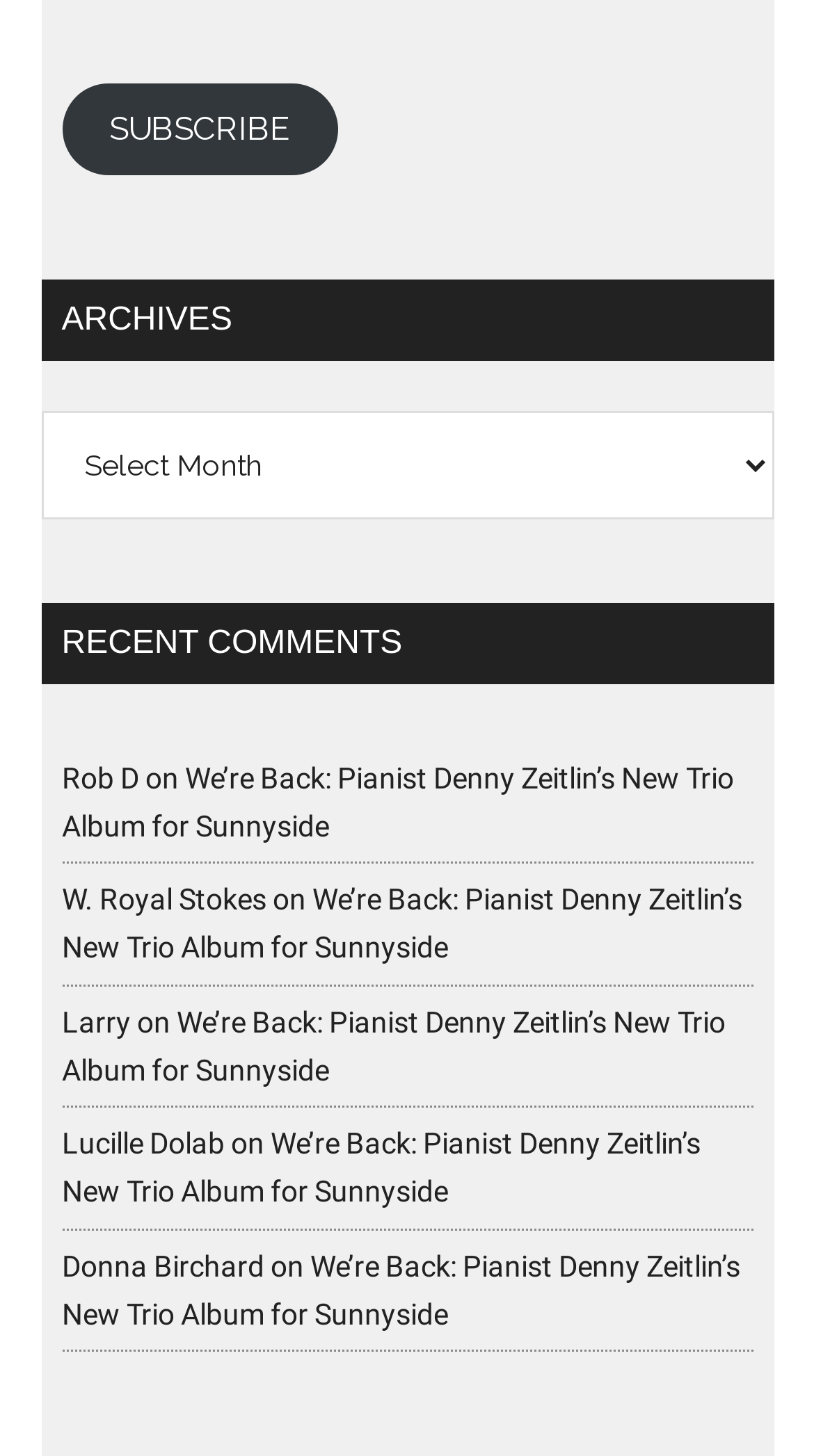Determine the bounding box coordinates of the clickable region to execute the instruction: "read comments". The coordinates should be four float numbers between 0 and 1, denoted as [left, top, right, bottom].

None